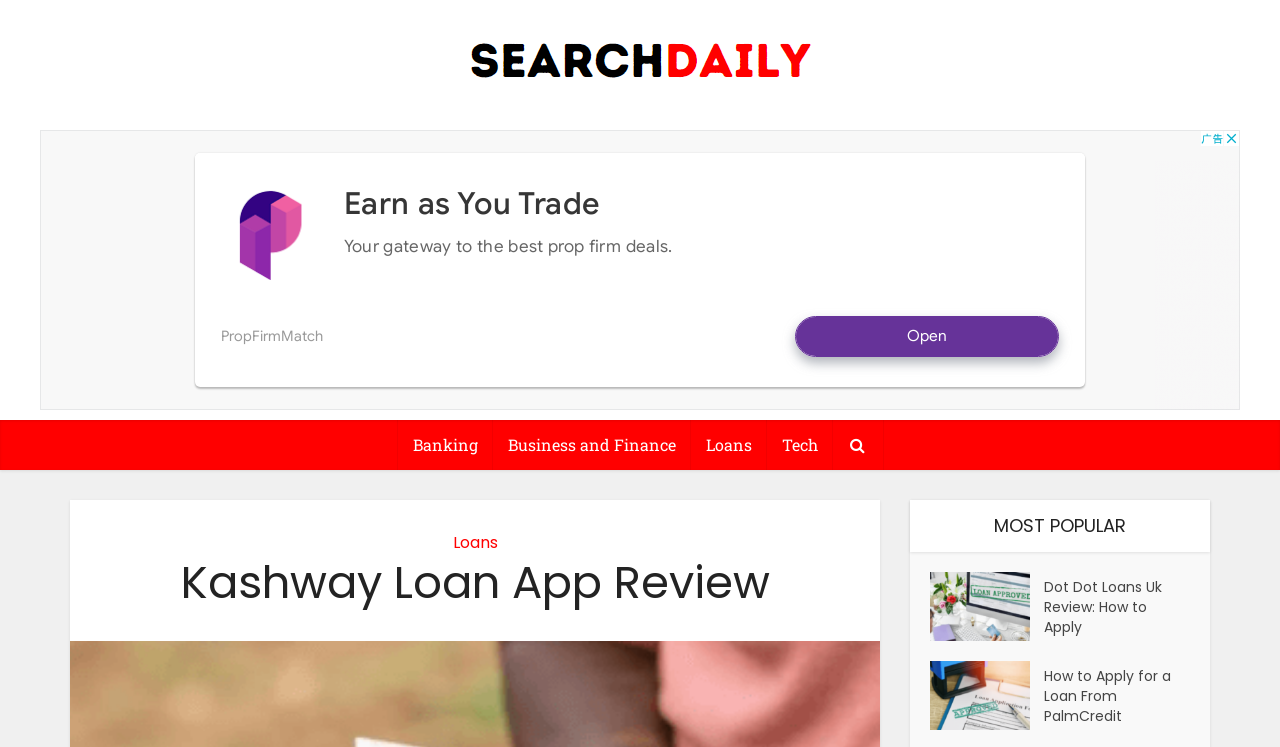Predict the bounding box of the UI element that fits this description: "aria-label="Advertisement" name="aswift_1" title="Advertisement"".

[0.031, 0.174, 0.969, 0.549]